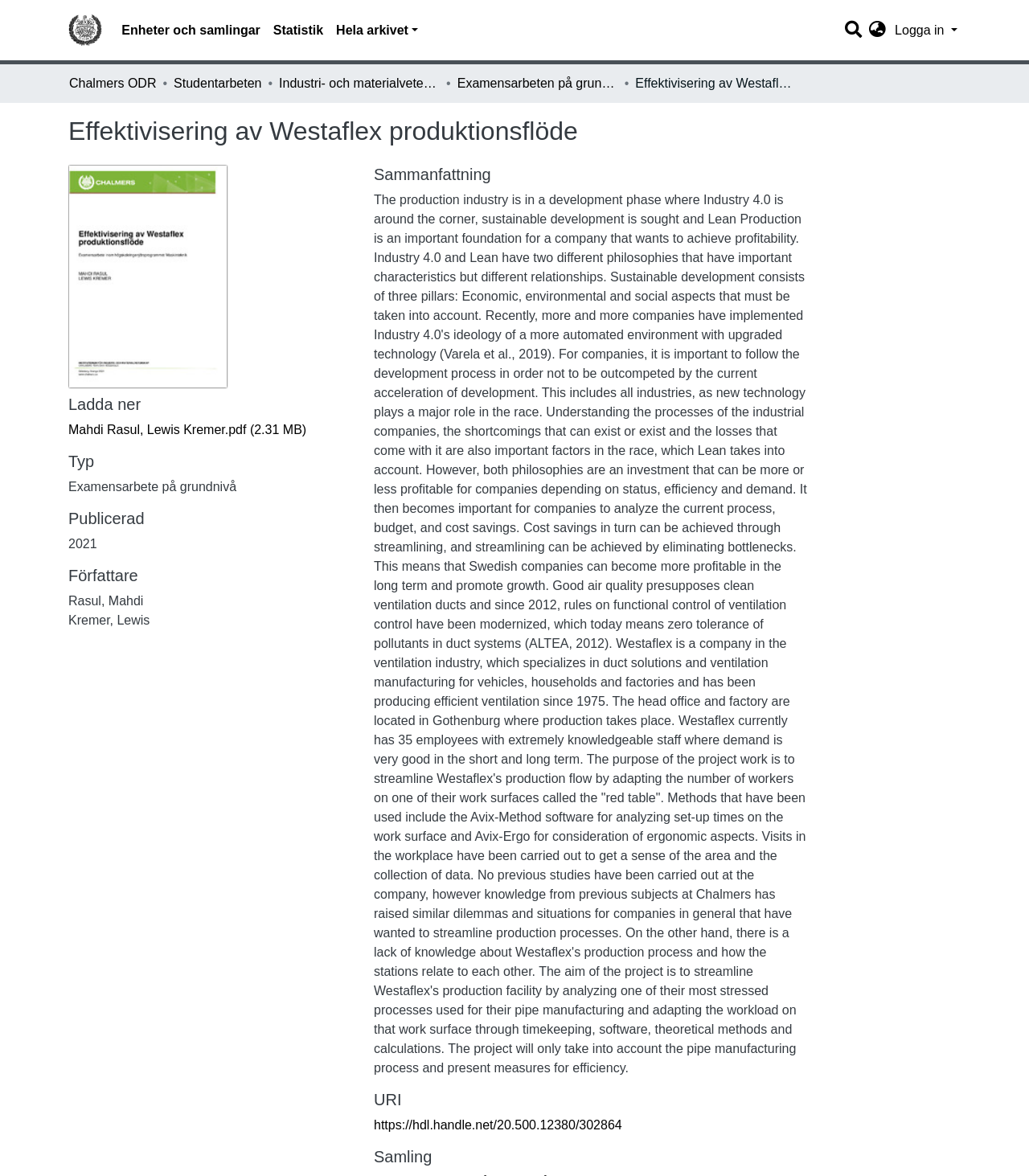What is the name of the company that specializes in duct solutions and ventilation manufacturing?
Give a single word or phrase as your answer by examining the image.

Westaflex